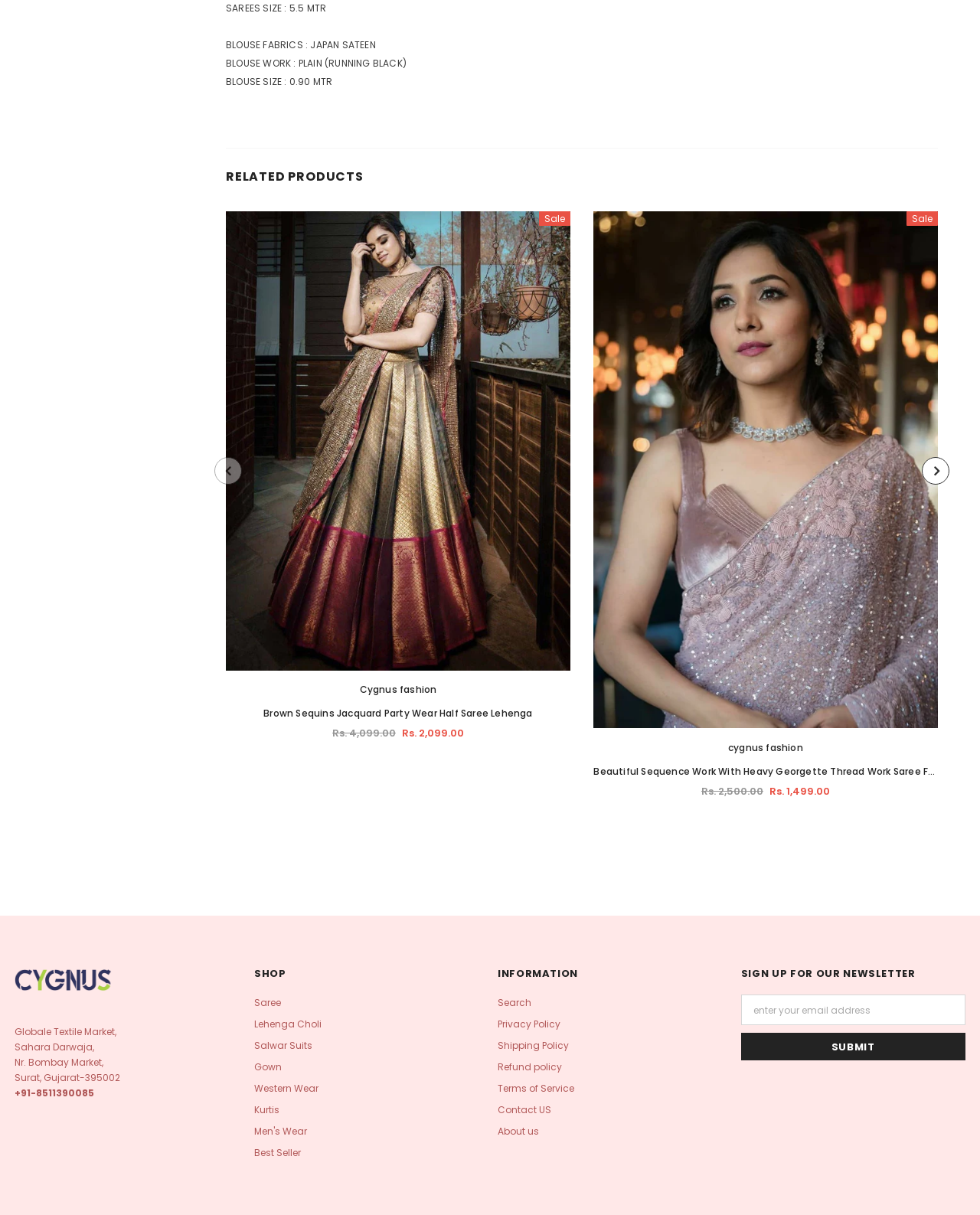Given the element description: "parent_node: Globale Textile Market,", predict the bounding box coordinates of the UI element it refers to, using four float numbers between 0 and 1, i.e., [left, top, right, bottom].

[0.015, 0.798, 0.236, 0.816]